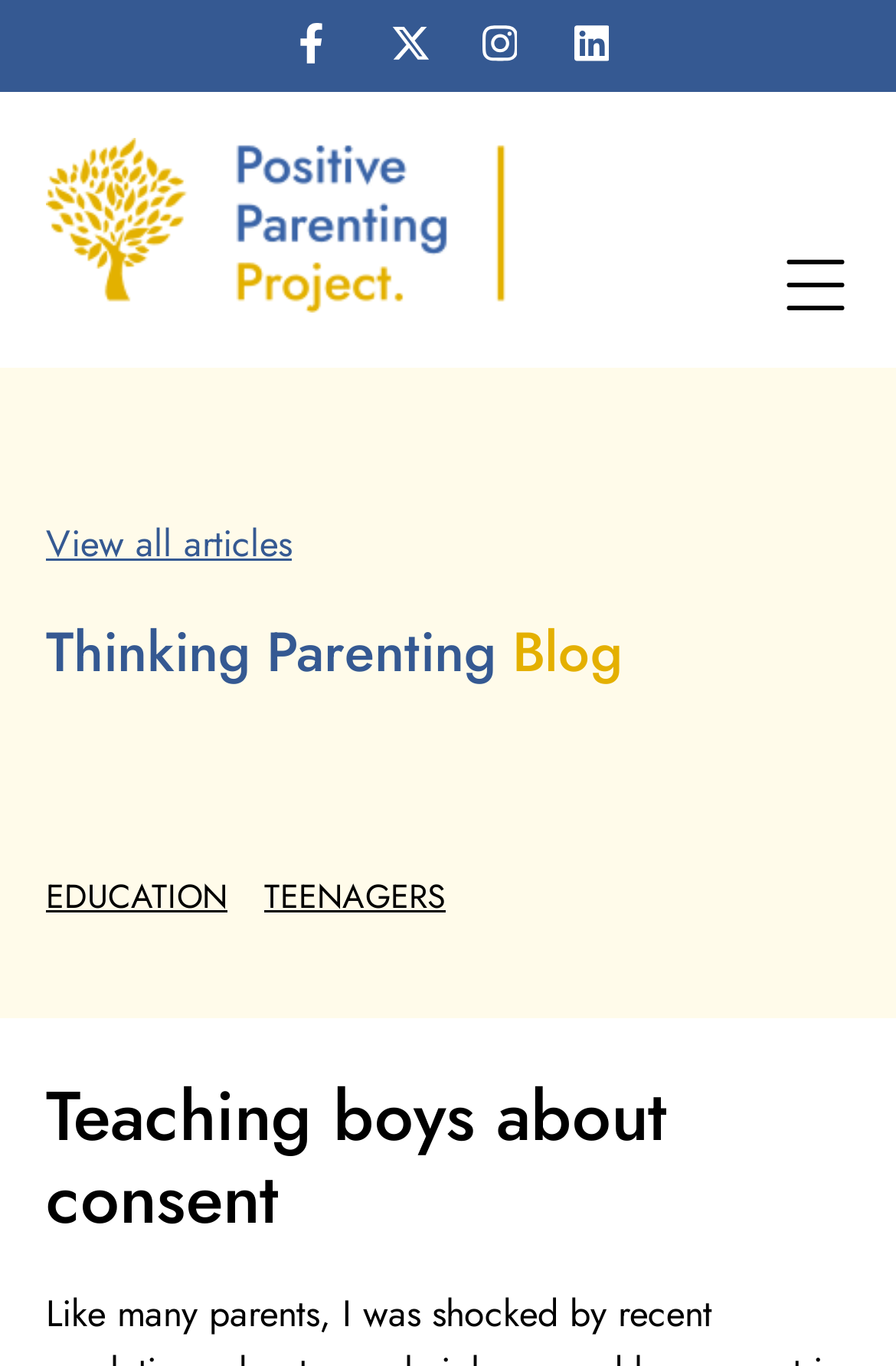Determine the bounding box coordinates of the element's region needed to click to follow the instruction: "Click on Facebook". Provide these coordinates as four float numbers between 0 and 1, formatted as [left, top, right, bottom].

[0.333, 0.017, 0.385, 0.05]